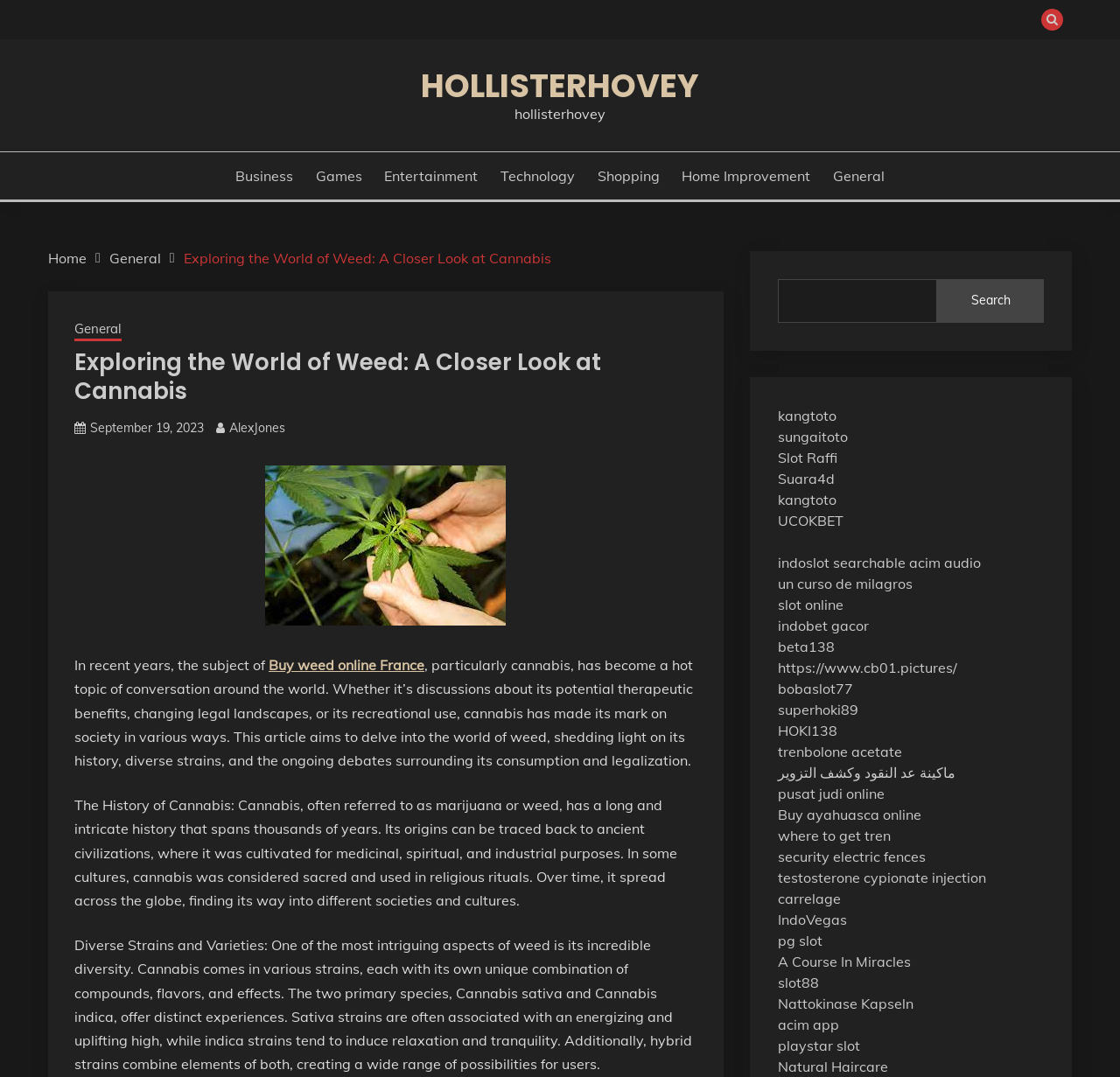What is the purpose of the search box?
Please provide a comprehensive answer to the question based on the webpage screenshot.

The search box is located at the top right corner of the webpage, and its purpose is to allow users to search for specific content within the website, as indicated by the search icon and the placeholder text.